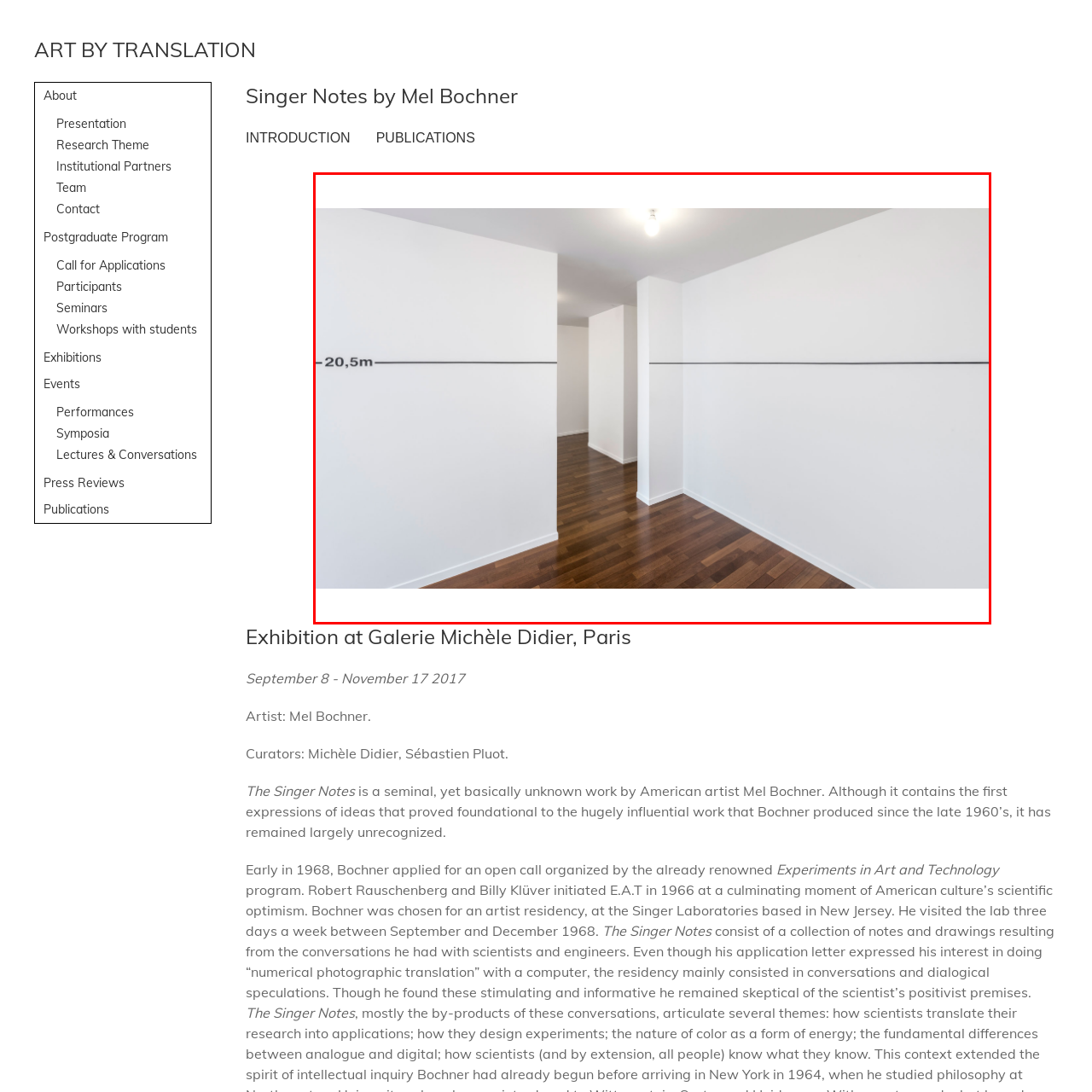What is the title of the exhibition where this artwork was showcased?
Observe the image marked by the red bounding box and generate a detailed answer to the question.

According to the caption, the image corresponds to the exhibition titled 'Singer Notes by Mel Bochner' at Galerie Michèle Didier, Paris, which was showcased from September 8 to November 17, 2017.